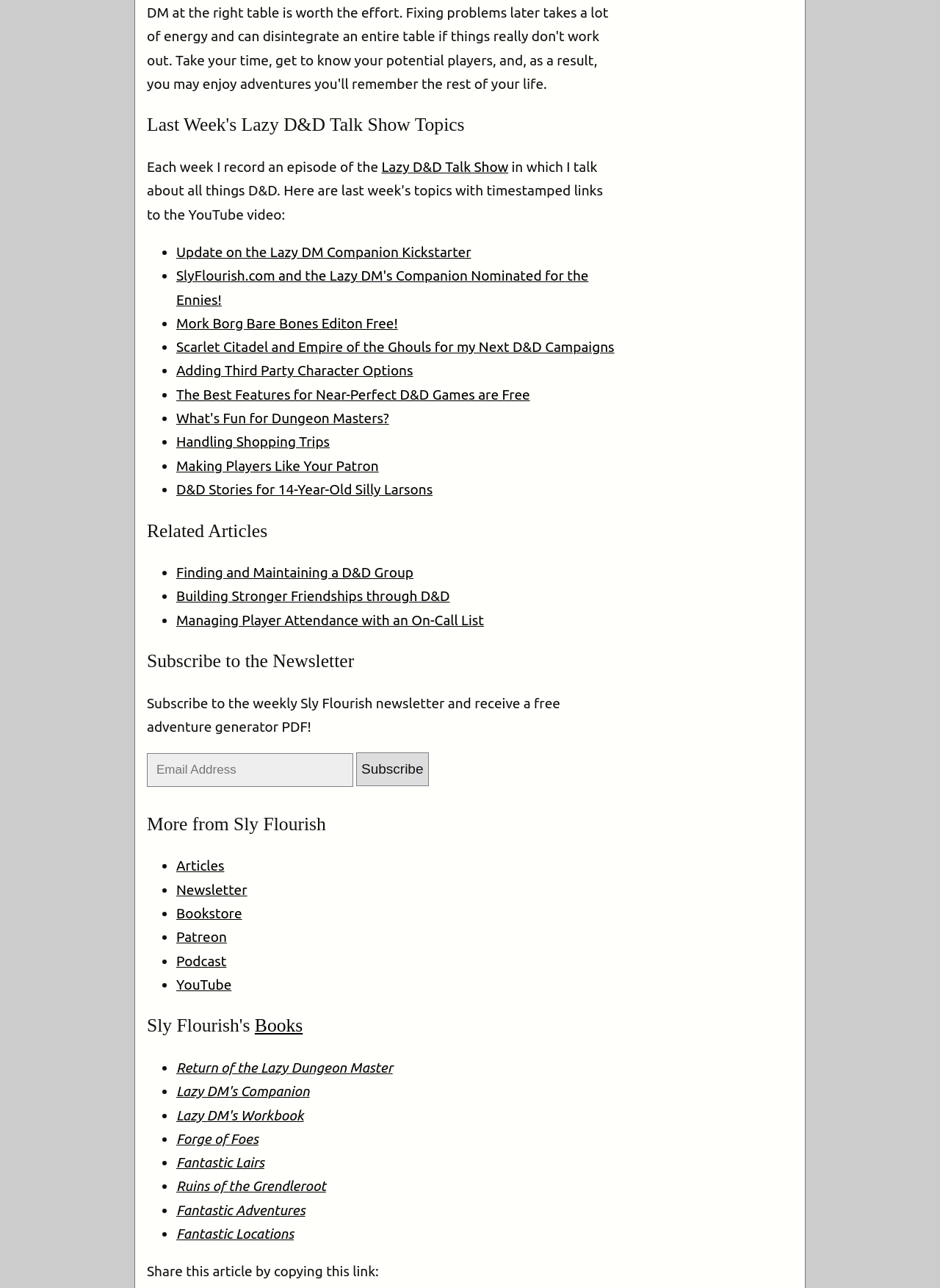Please answer the following question using a single word or phrase: 
What is the name of the author of the books listed on this webpage?

Sly Flourish